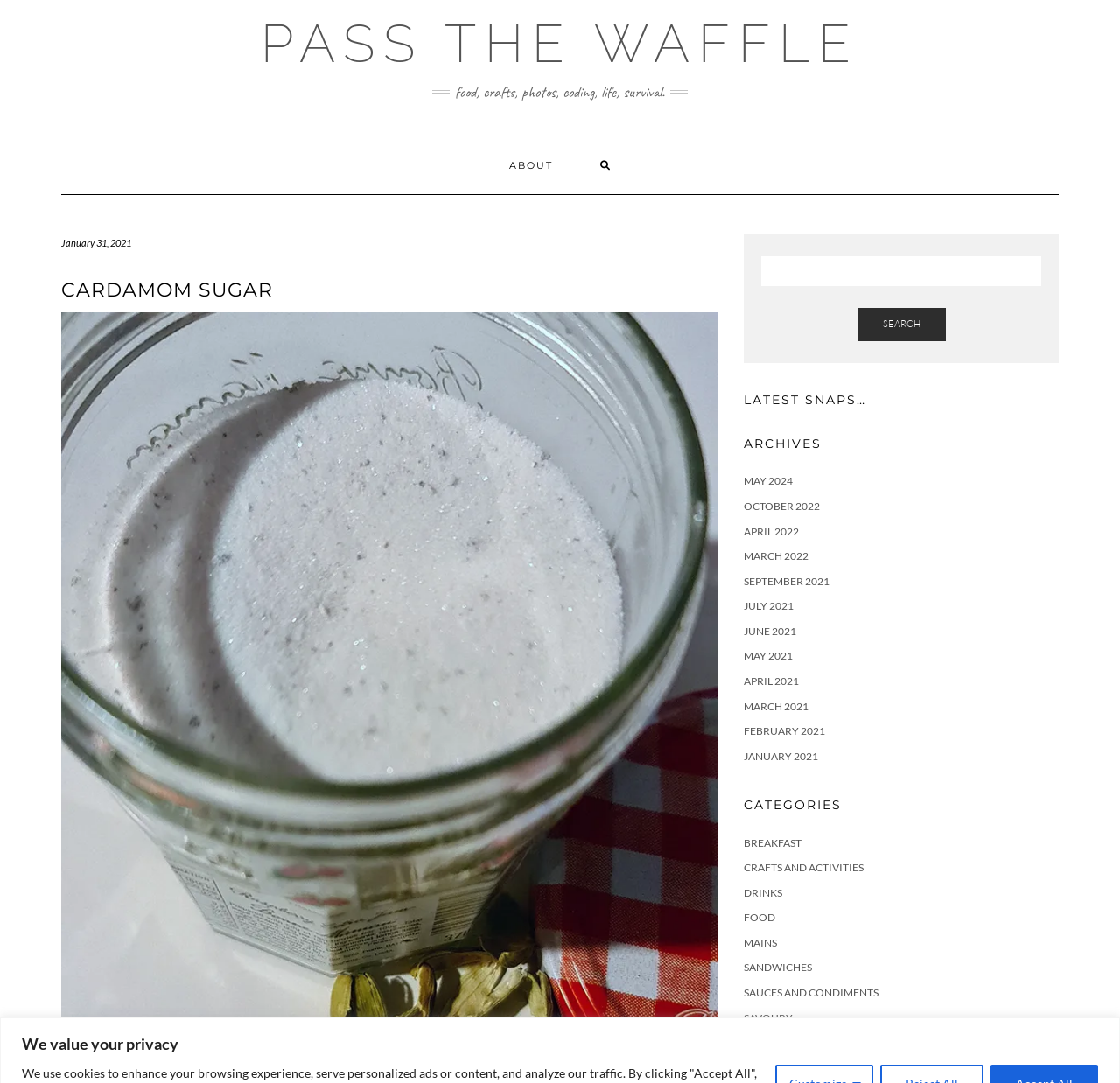Observe the image and answer the following question in detail: What categories are available on the webpage?

The categories available on the webpage can be found in the links under the 'CATEGORIES' heading, which include 'BREAKFAST', 'CRAFTS AND ACTIVITIES', 'DRINKS', and many more.